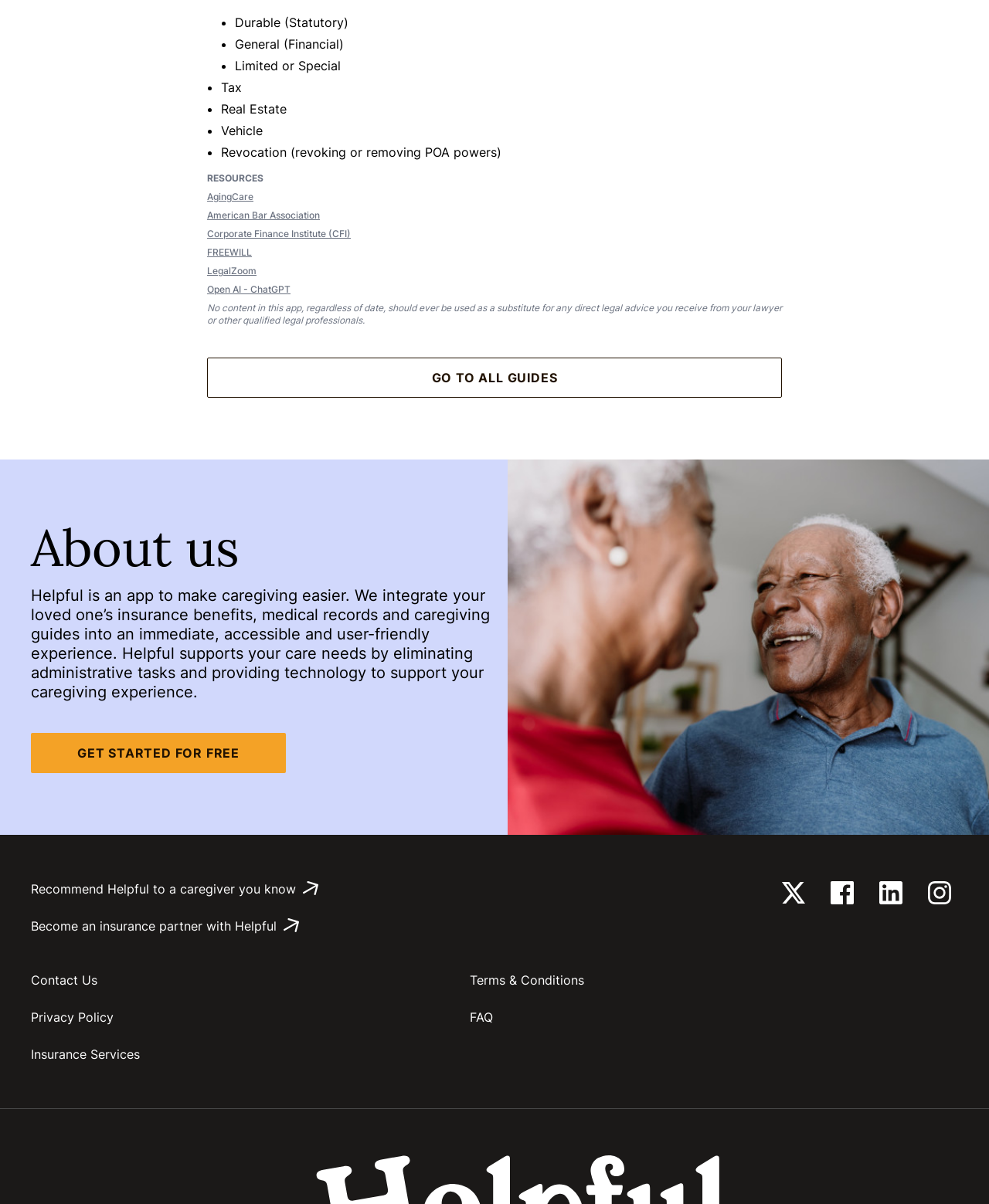What is the purpose of the Helpful app?
Please elaborate on the answer to the question with detailed information.

According to the 'About us' section, the Helpful app aims to make caregiving easier by integrating insurance benefits, medical records, and caregiving guides into an immediate, accessible, and user-friendly experience, thereby eliminating administrative tasks and providing technology to support caregiving.